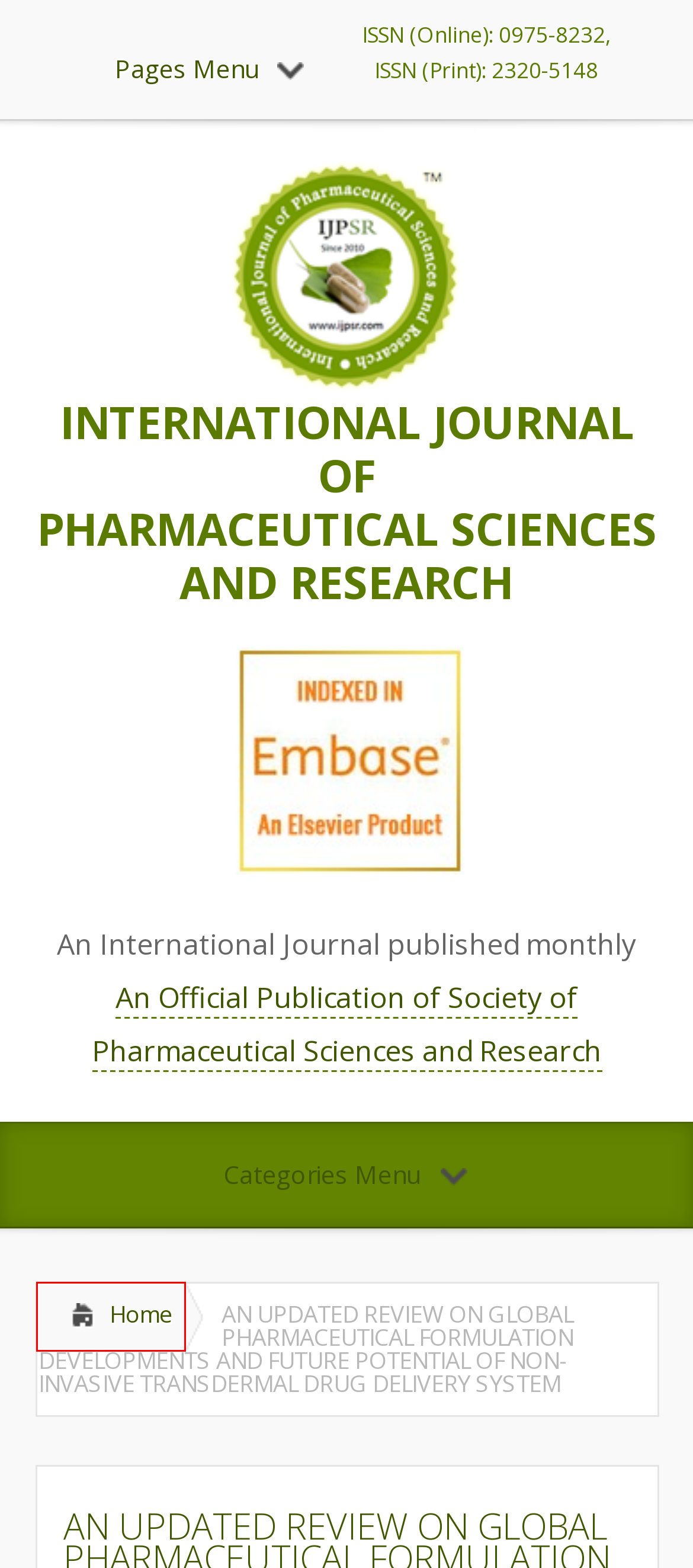You are given a screenshot of a webpage within which there is a red rectangle bounding box. Please choose the best webpage description that matches the new webpage after clicking the selected element in the bounding box. Here are the options:
A. Articles | INTERNATIONAL JOURNAL OF PHARMACEUTICAL SCIENCES AND RESEARCH
B. Instructions to Authors | INTERNATIONAL JOURNAL OF PHARMACEUTICAL SCIENCES AND RESEARCH
C. About Us | INTERNATIONAL JOURNAL OF PHARMACEUTICAL SCIENCES AND RESEARCH
D. Gallery | INTERNATIONAL JOURNAL OF PHARMACEUTICAL SCIENCES AND RESEARCH
E. Volume 15 (2024) | INTERNATIONAL JOURNAL OF PHARMACEUTICAL SCIENCES AND RESEARCH
F. Contact Us | INTERNATIONAL JOURNAL OF PHARMACEUTICAL SCIENCES AND RESEARCH
G. Manuscript Submission | INTERNATIONAL JOURNAL OF PHARMACEUTICAL SCIENCES AND RESEARCH
H. Manuscript Tracking | INTERNATIONAL JOURNAL OF PHARMACEUTICAL SCIENCES AND RESEARCH

E